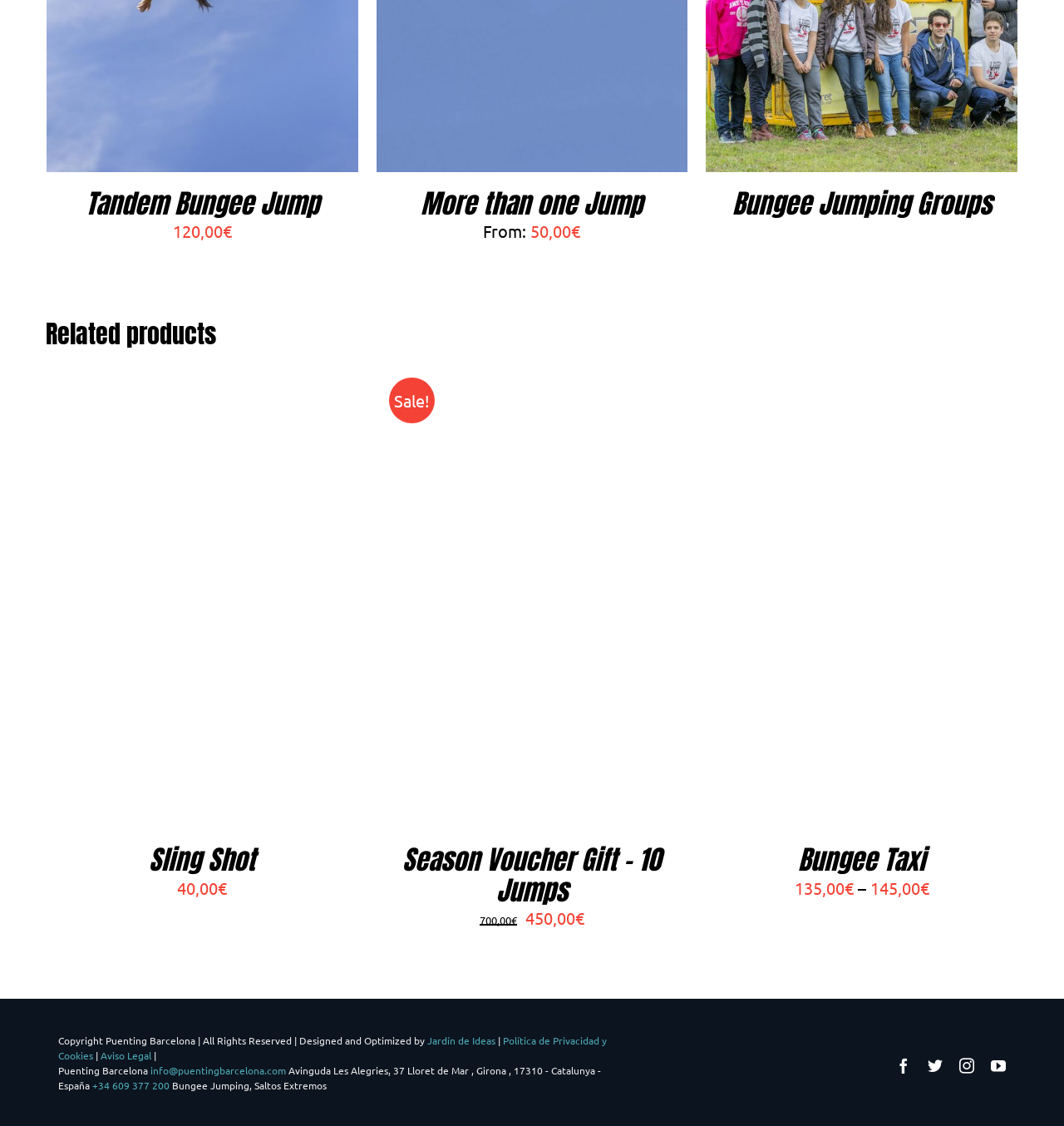Locate the bounding box coordinates of the clickable region to complete the following instruction: "View Sling Shot details."

[0.14, 0.746, 0.24, 0.782]